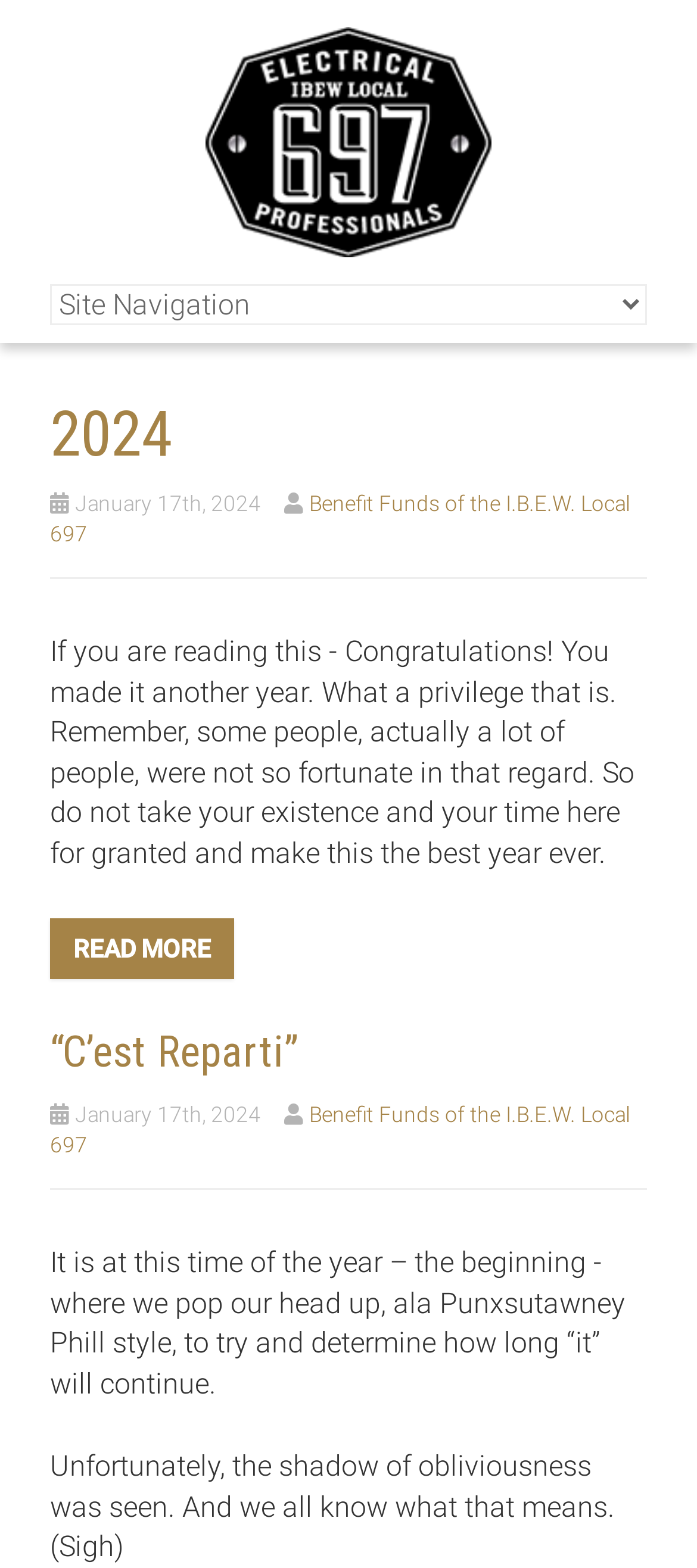What is the tone of the first article?
Please give a detailed and elaborate explanation in response to the question.

I found the tone by reading the text of the first article, which contains phrases such as 'What a privilege that is' and 'do not take your existence and your time here for granted', indicating a reflective tone.